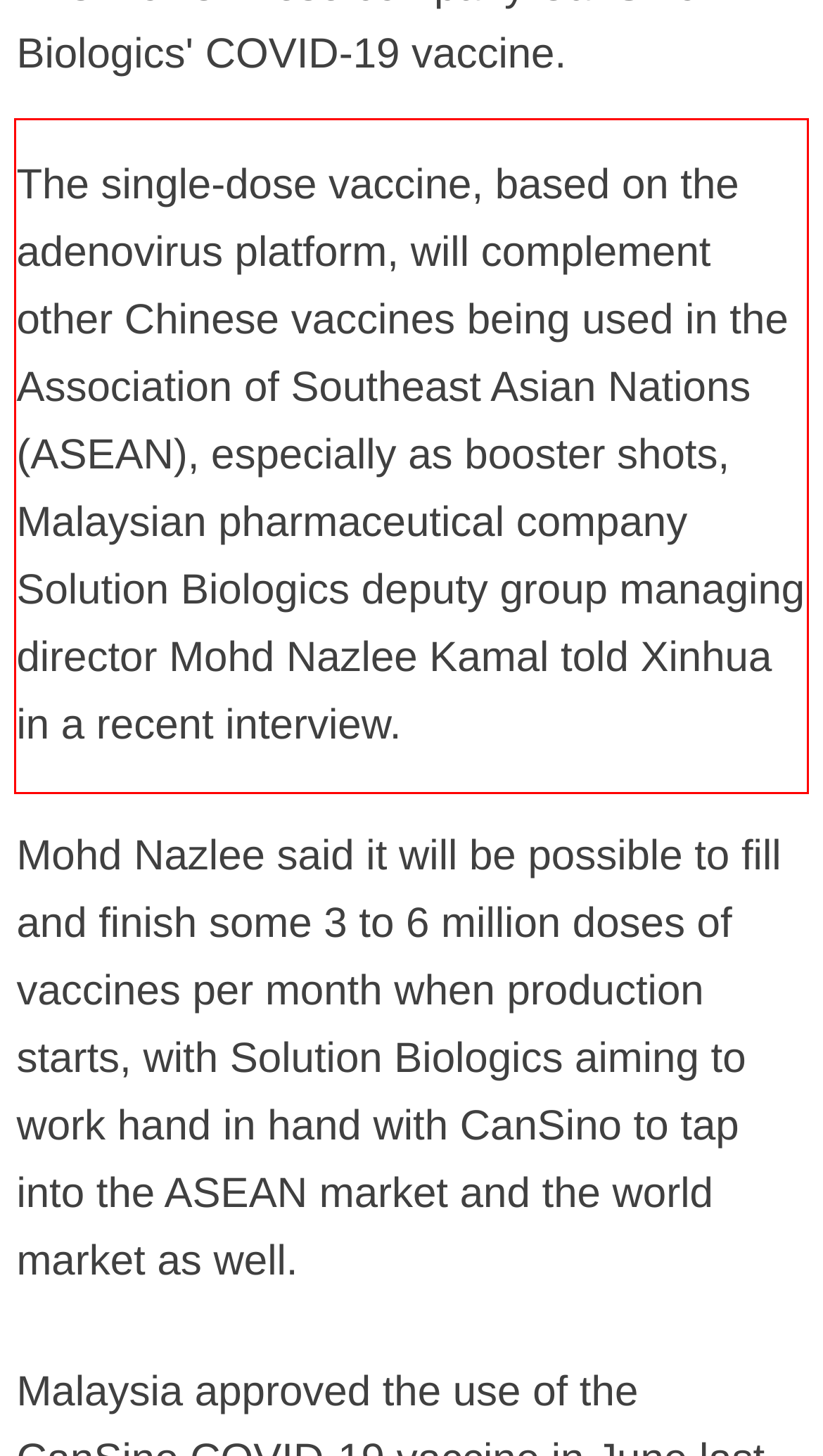Given a screenshot of a webpage containing a red bounding box, perform OCR on the text within this red bounding box and provide the text content.

The single-dose vaccine, based on the adenovirus platform, will complement other Chinese vaccines being used in the Association of Southeast Asian Nations (ASEAN), especially as booster shots, Malaysian pharmaceutical company Solution Biologics deputy group managing director Mohd Nazlee Kamal told Xinhua in a recent interview.